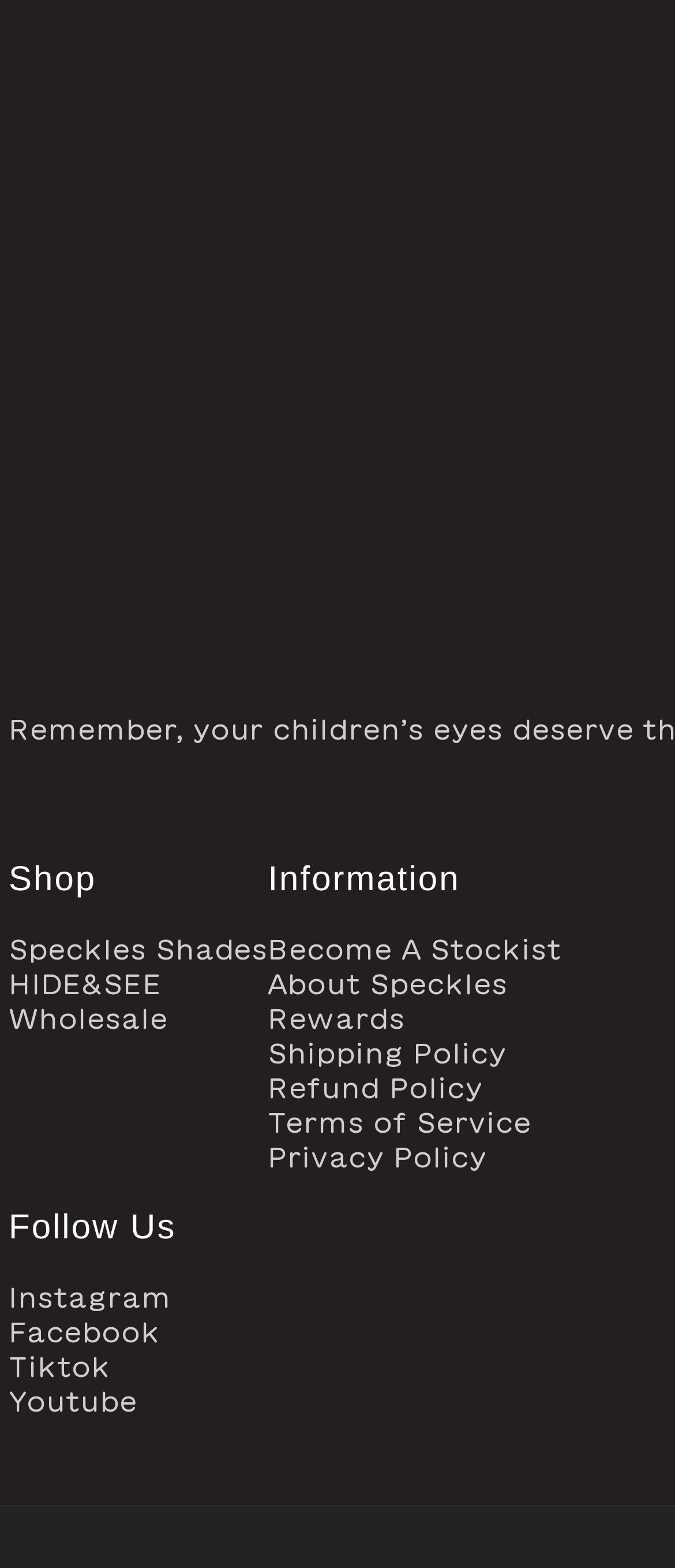Using the description: "Speckles Shades", determine the UI element's bounding box coordinates. Ensure the coordinates are in the format of four float numbers between 0 and 1, i.e., [left, top, right, bottom].

[0.013, 0.594, 0.397, 0.617]